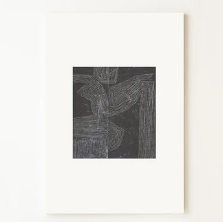What type of shapes are featured in the artwork?
Based on the visual information, provide a detailed and comprehensive answer.

The caption describes the artwork as featuring enigmatic shapes, which are characterized as abstract forms, indicating that the type of shapes featured in the artwork are abstract.